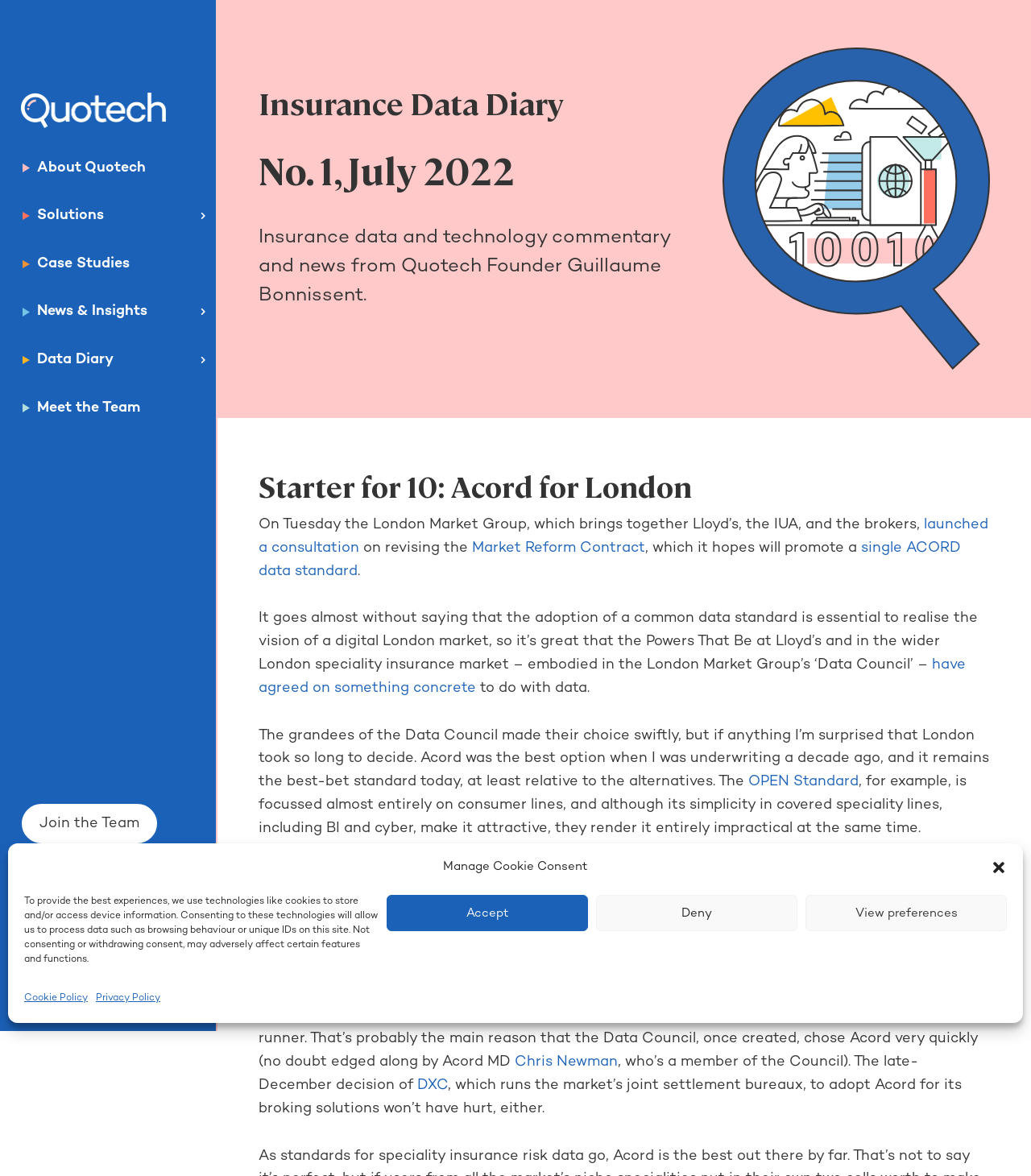What is the purpose of the 'Manage Cookie Consent' dialog?
Based on the screenshot, provide a one-word or short-phrase response.

To manage cookie consent